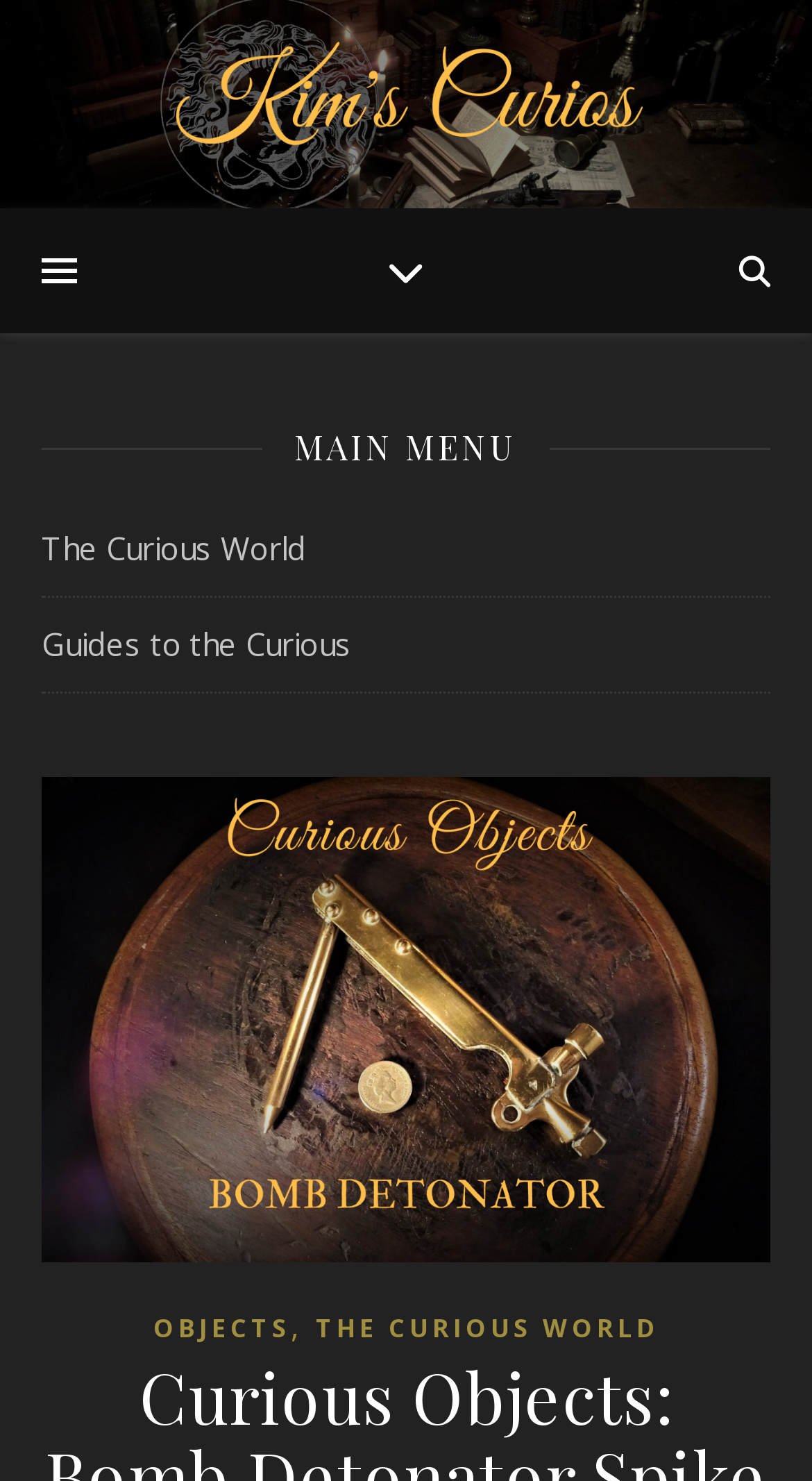What is the position of the 'MAIN MENU' heading?
Provide a detailed answer to the question, using the image to inform your response.

I analyzed the bounding box coordinates of the 'MAIN MENU' heading, which are [0.362, 0.281, 0.638, 0.322]. The y1 coordinate (0.281) is relatively small, indicating that the 'MAIN MENU' heading is located at the top of the webpage. The x1 coordinate (0.362) is closer to the left edge of the webpage, suggesting that it is positioned at the top-left.